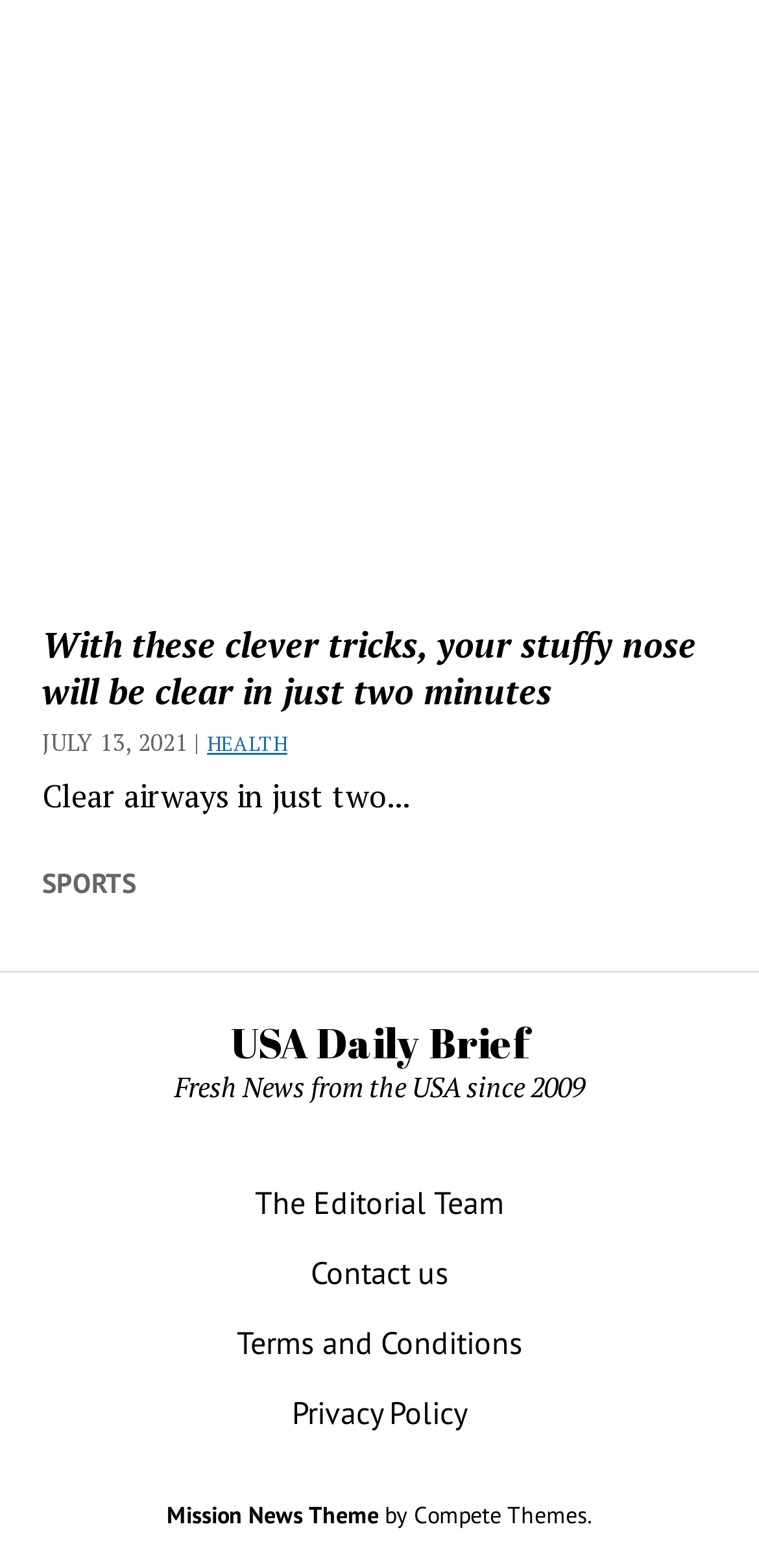Please predict the bounding box coordinates of the element's region where a click is necessary to complete the following instruction: "View the Terms and Conditions". The coordinates should be represented by four float numbers between 0 and 1, i.e., [left, top, right, bottom].

[0.312, 0.844, 0.688, 0.869]